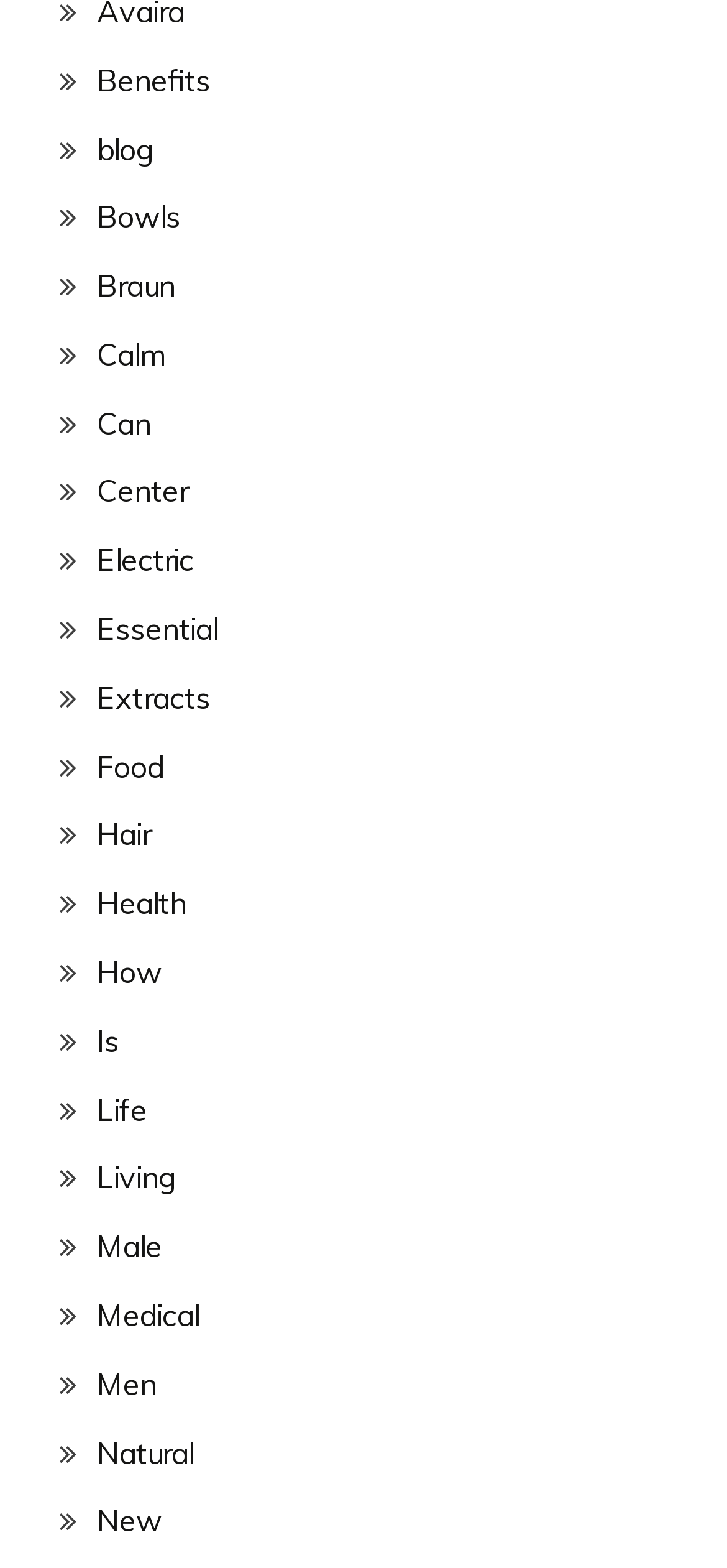Identify the bounding box coordinates of the area that should be clicked in order to complete the given instruction: "View USA stories". The bounding box coordinates should be four float numbers between 0 and 1, i.e., [left, top, right, bottom].

None